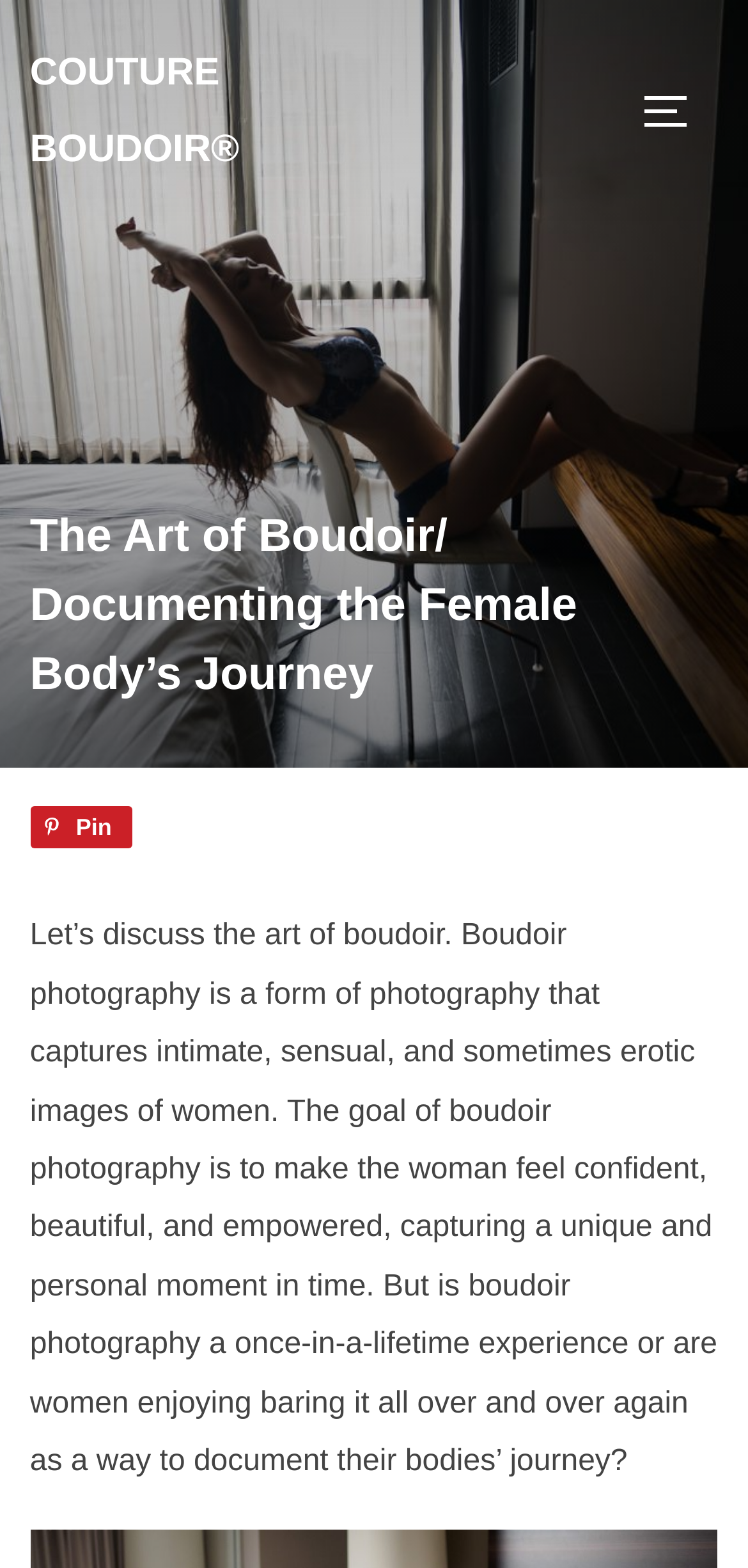Using floating point numbers between 0 and 1, provide the bounding box coordinates in the format (top-left x, top-left y, bottom-right x, bottom-right y). Locate the UI element described here: Couture Boudoir®

[0.04, 0.022, 0.5, 0.12]